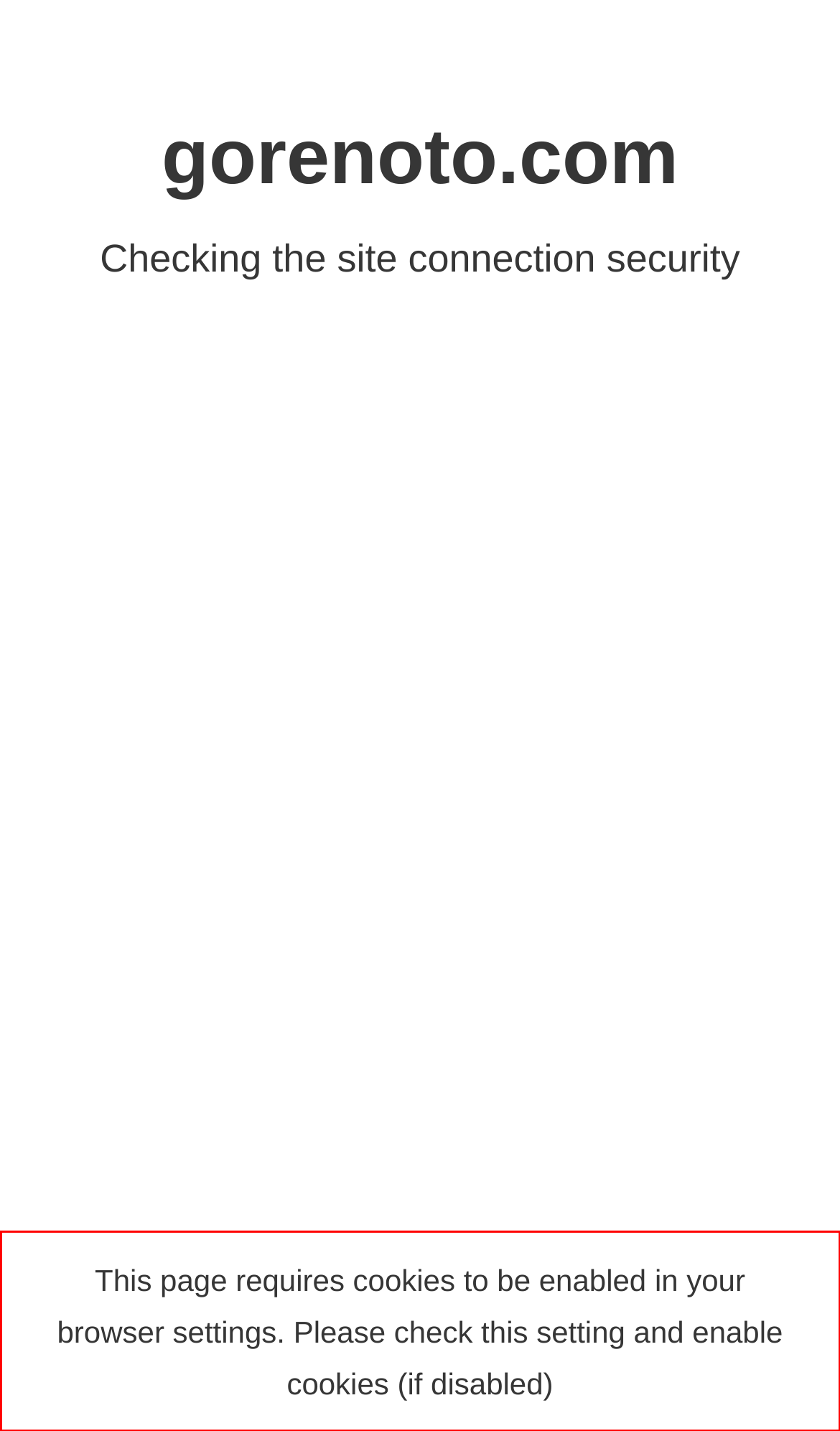You are given a screenshot with a red rectangle. Identify and extract the text within this red bounding box using OCR.

This page requires cookies to be enabled in your browser settings. Please check this setting and enable cookies (if disabled)